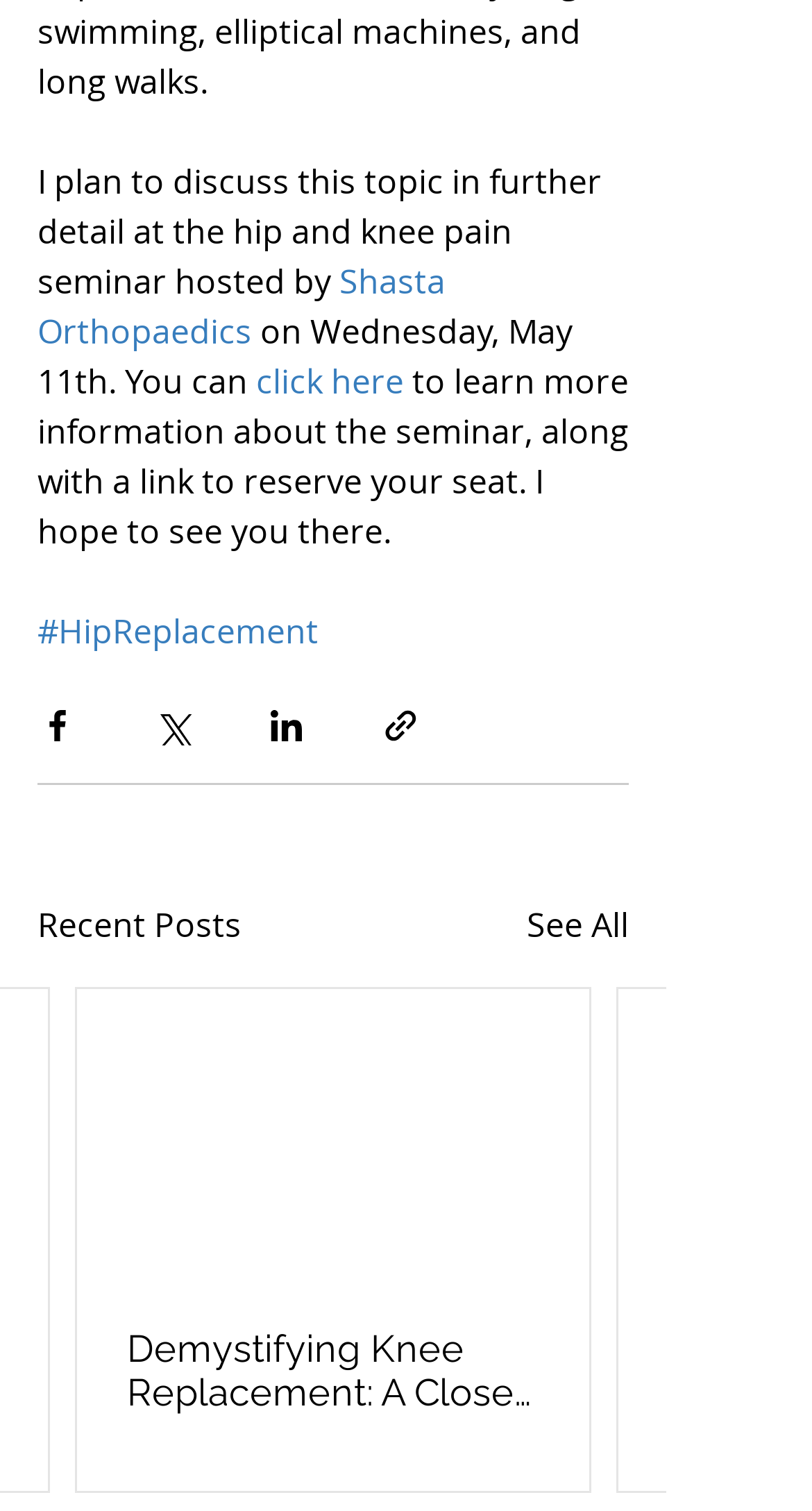Please find the bounding box coordinates of the element's region to be clicked to carry out this instruction: "click the link to Shasta Orthopaedics".

[0.046, 0.171, 0.559, 0.234]